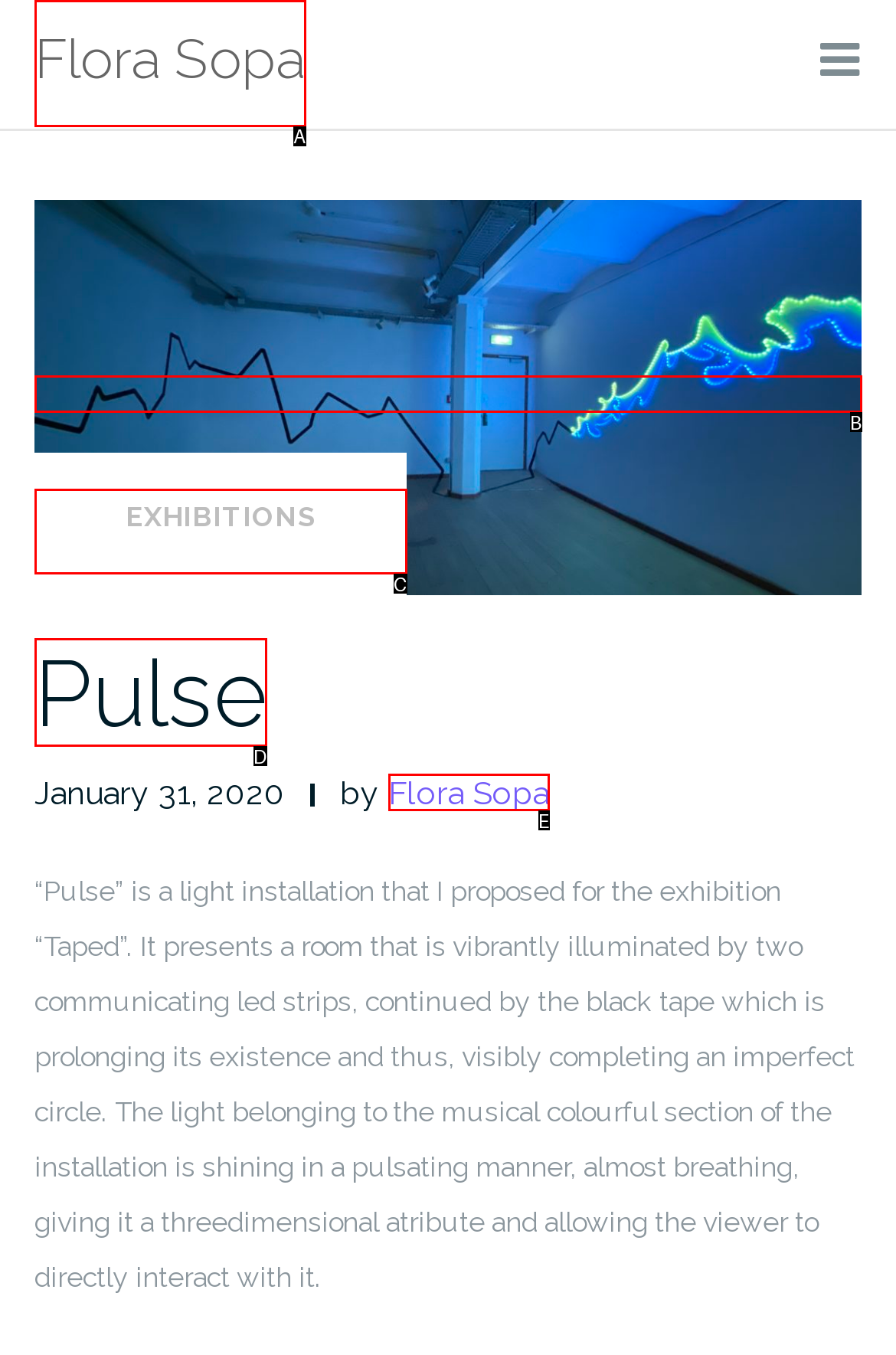Choose the HTML element that aligns with the description: parent_node: EXHIBITIONS. Indicate your choice by stating the letter.

B